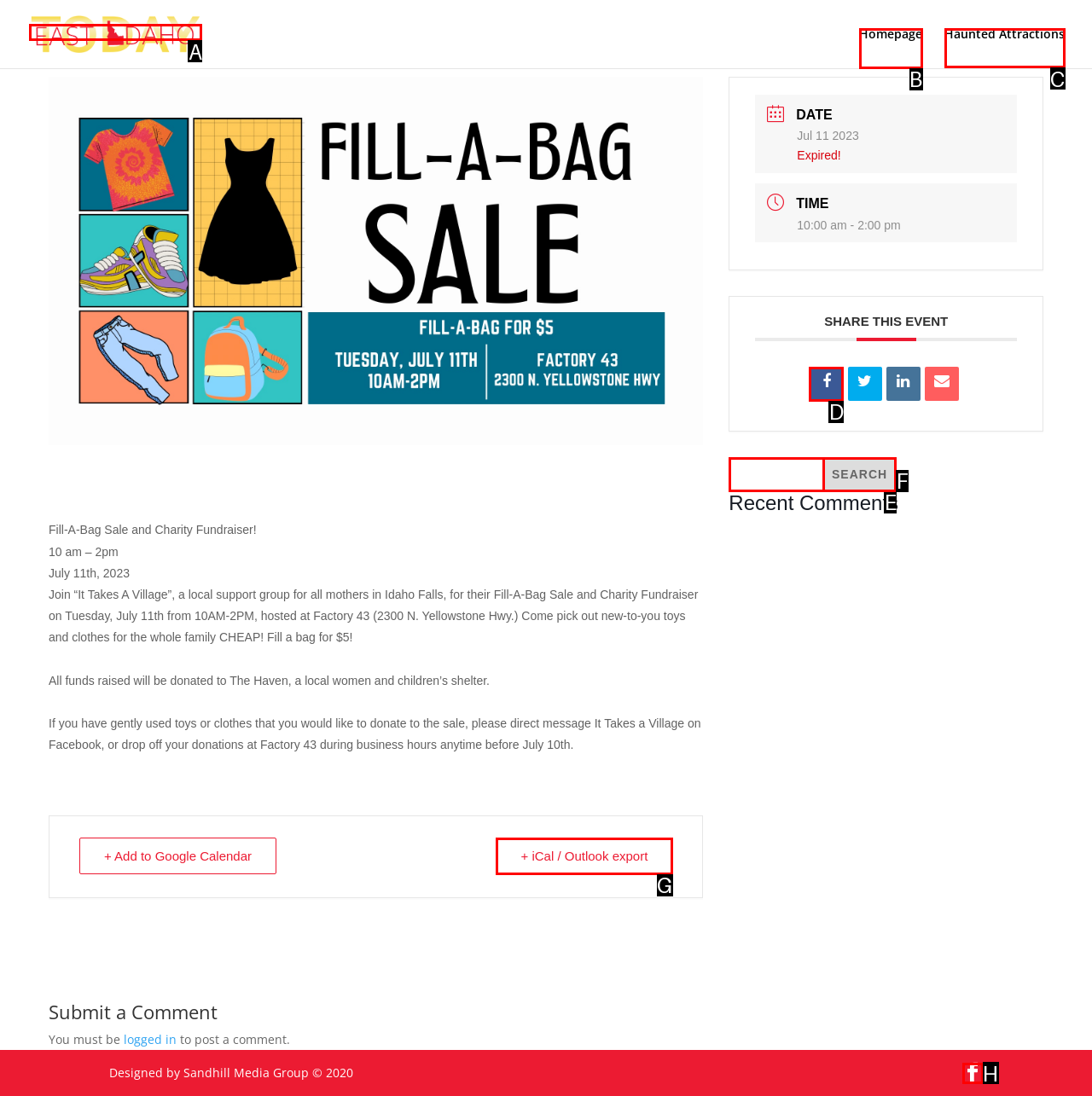Identify the correct choice to execute this task: Click on the 'Haunted Attractions' link
Respond with the letter corresponding to the right option from the available choices.

C